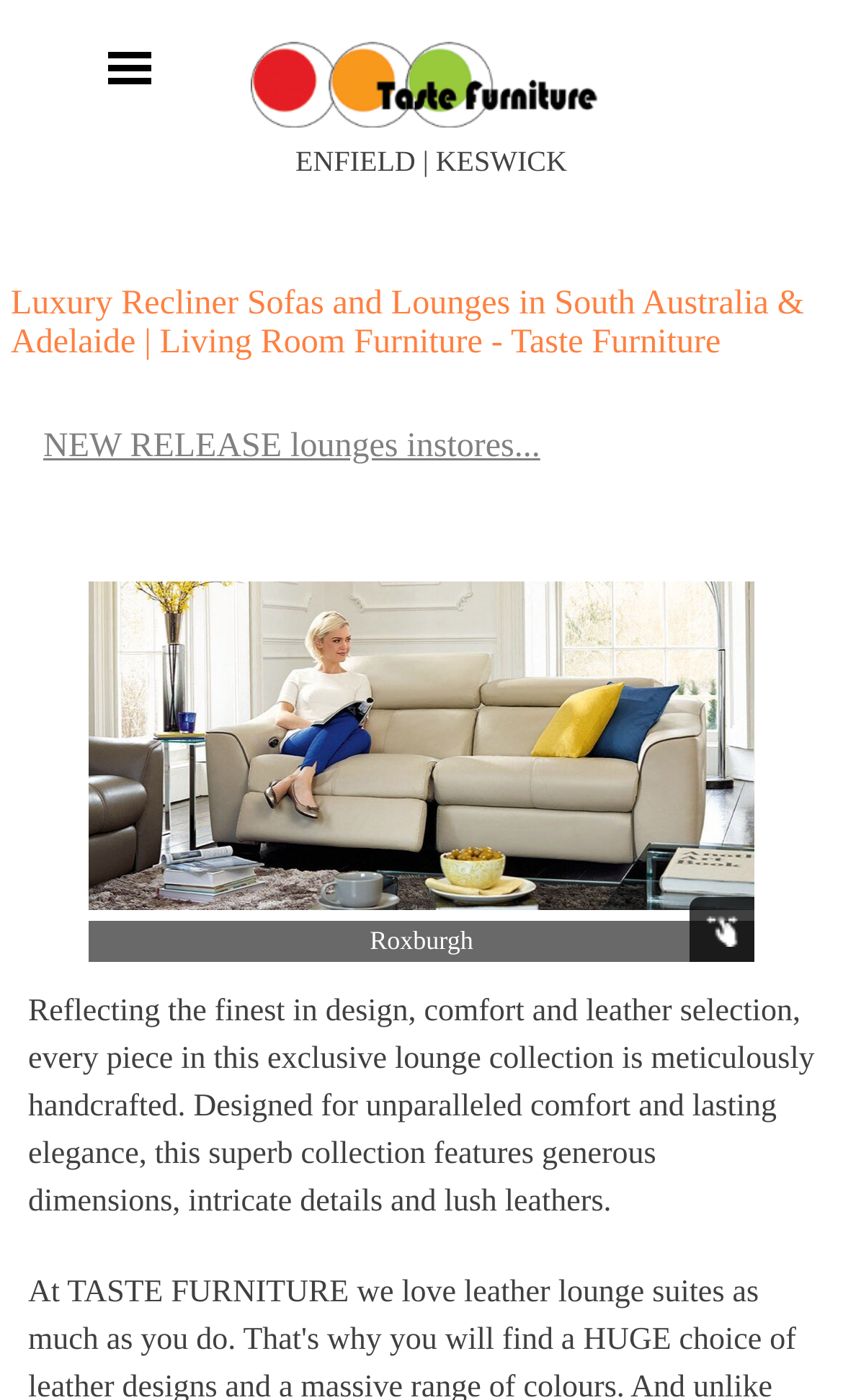Use the information in the screenshot to answer the question comprehensively: What type of furniture is featured on this webpage?

Based on the webpage content, specifically the header and the descriptive text, it is clear that the webpage is showcasing recliner sofas and lounges, which are a type of living room furniture.